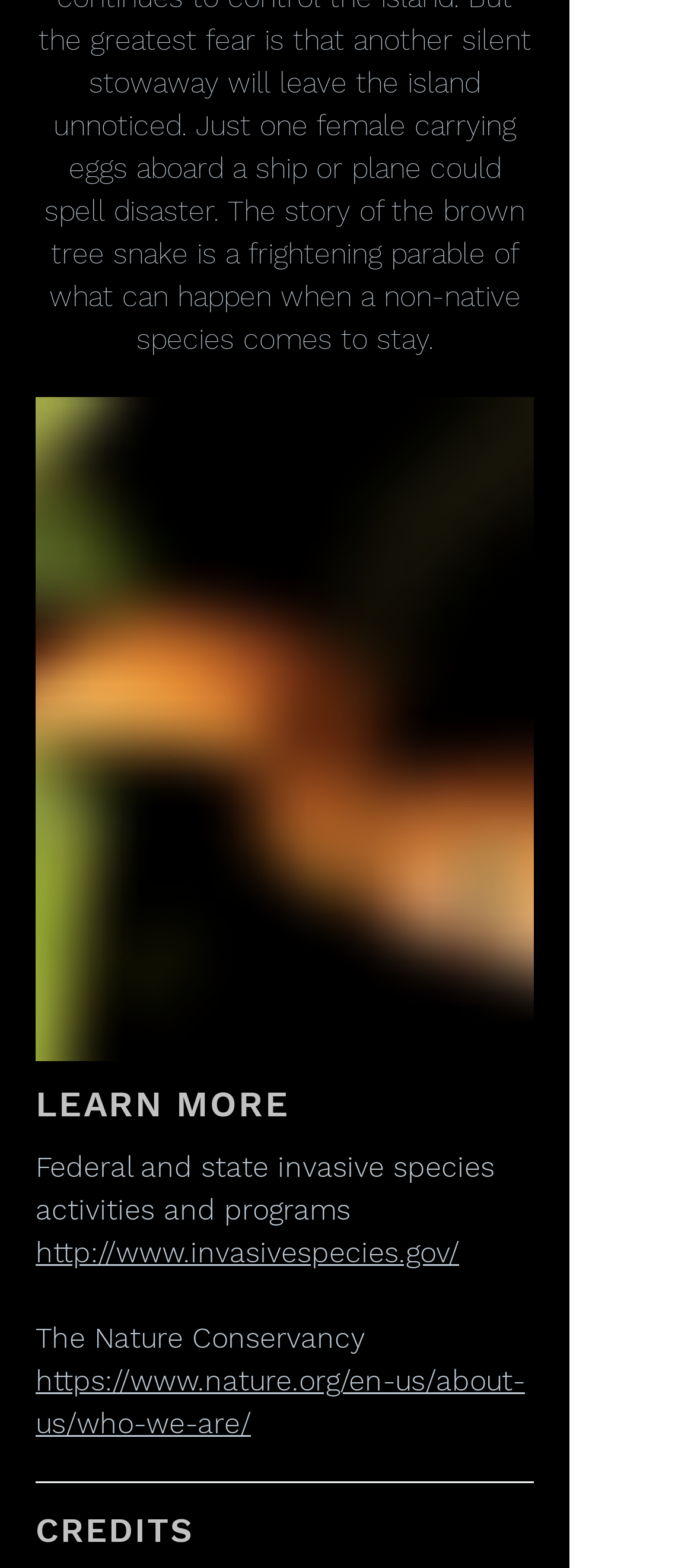Using the webpage screenshot, find the UI element described by https://www.nature.org/en-us/about-us/who-we-are/. Provide the bounding box coordinates in the format (top-left x, top-left y, bottom-right x, bottom-right y), ensuring all values are floating point numbers between 0 and 1.

[0.051, 0.869, 0.756, 0.918]